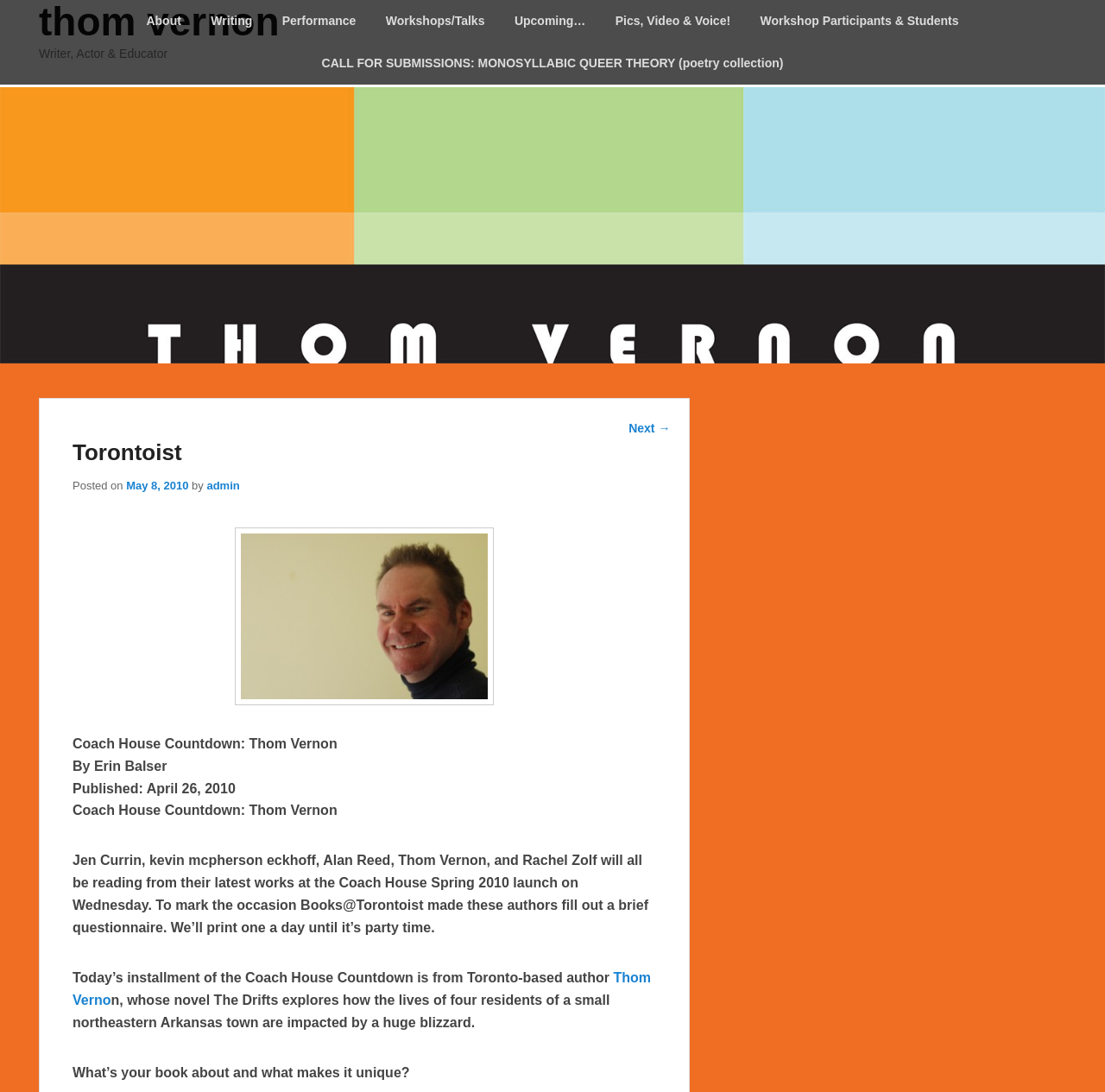Who is the author of the article 'Coach House Countdown: Thom Vernon'?
Could you give a comprehensive explanation in response to this question?

From the static text 'By Erin Balser' located at [0.066, 0.695, 0.151, 0.708], we can determine that the author of the article 'Coach House Countdown: Thom Vernon' is Erin Balser.